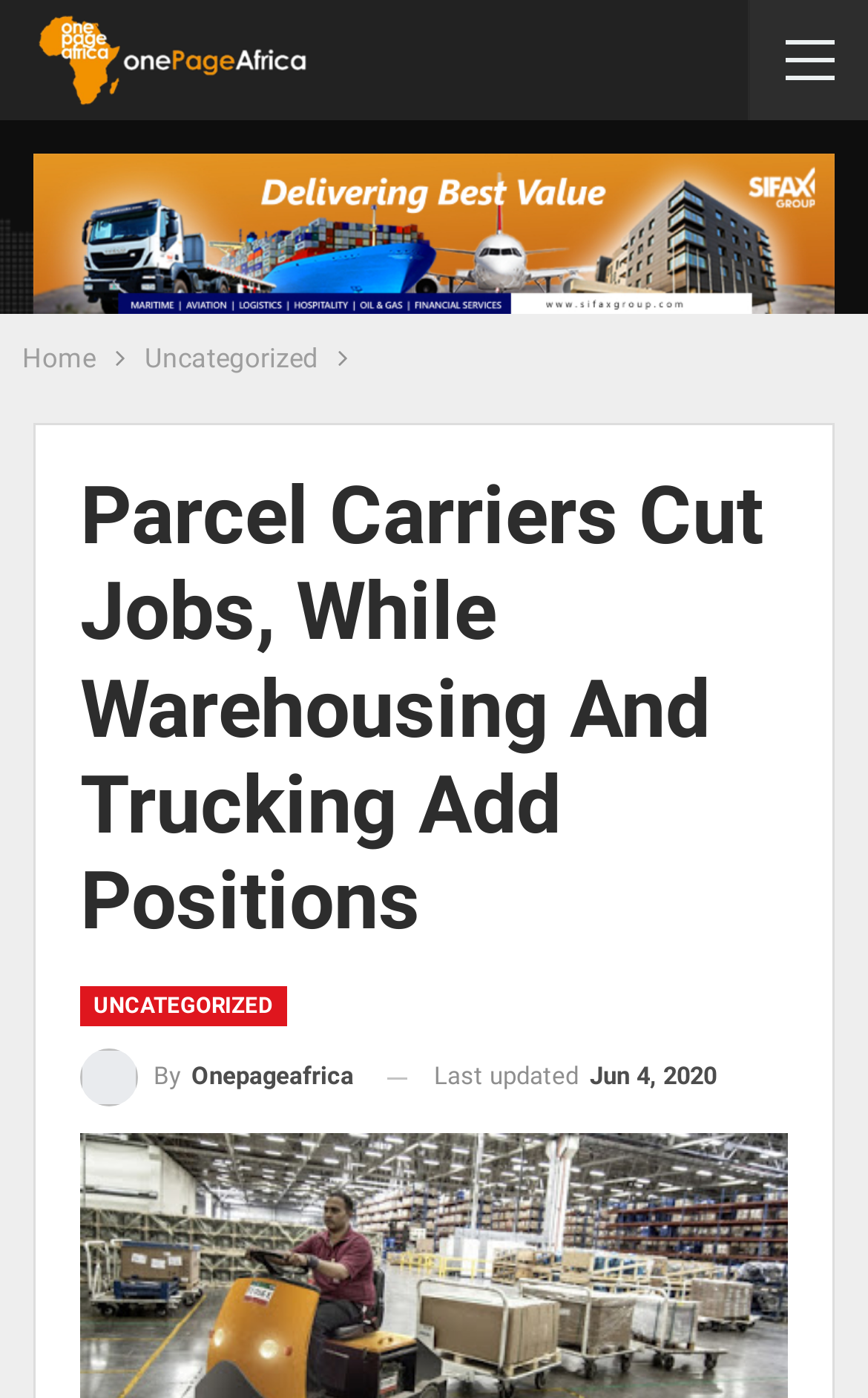Given the description: "alt="- Advertisement -"", determine the bounding box coordinates of the UI element. The coordinates should be formatted as four float numbers between 0 and 1, [left, top, right, bottom].

[0.038, 0.154, 0.962, 0.178]